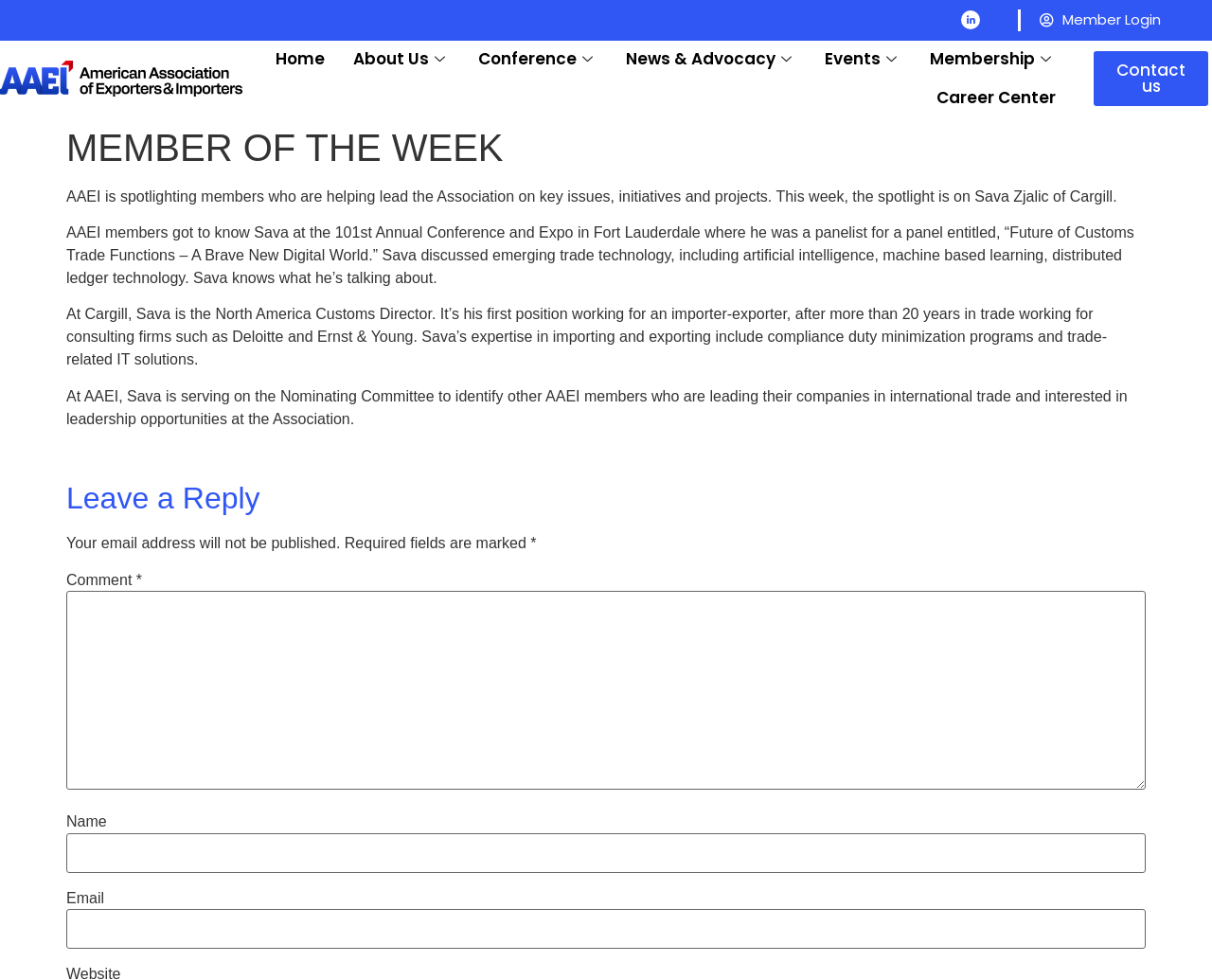Could you provide the bounding box coordinates for the portion of the screen to click to complete this instruction: "Login as a member"?

[0.858, 0.01, 0.958, 0.031]